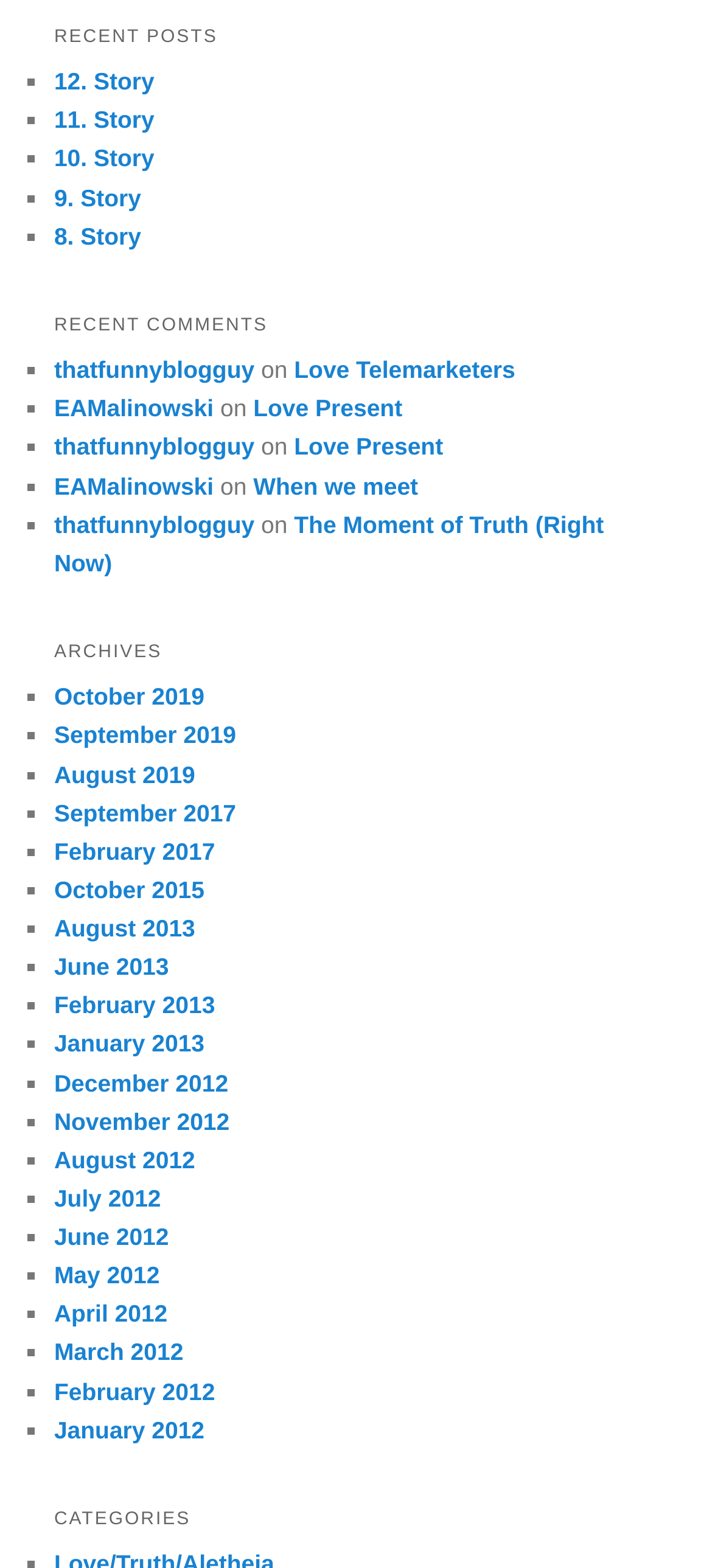Show the bounding box coordinates of the region that should be clicked to follow the instruction: "browse archives."

[0.076, 0.402, 0.924, 0.432]